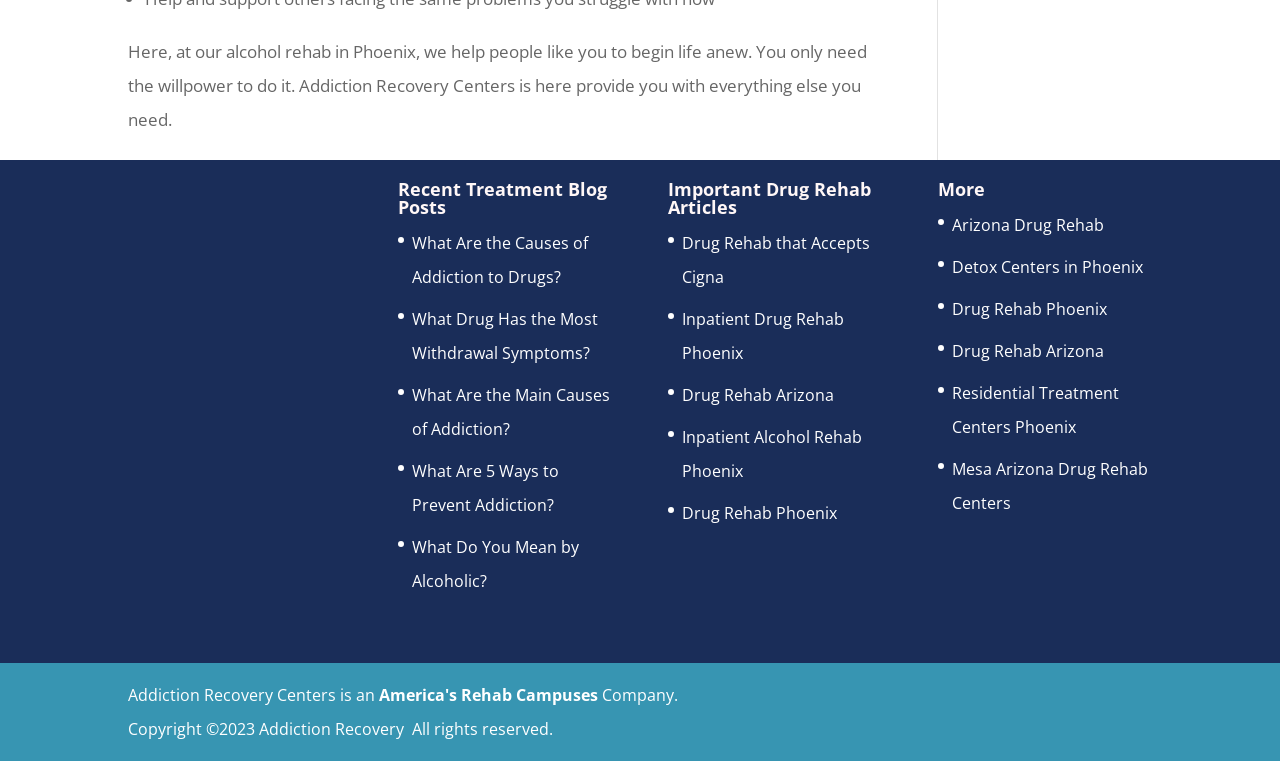Please indicate the bounding box coordinates of the element's region to be clicked to achieve the instruction: "Check the copyright information". Provide the coordinates as four float numbers between 0 and 1, i.e., [left, top, right, bottom].

[0.1, 0.943, 0.435, 0.972]